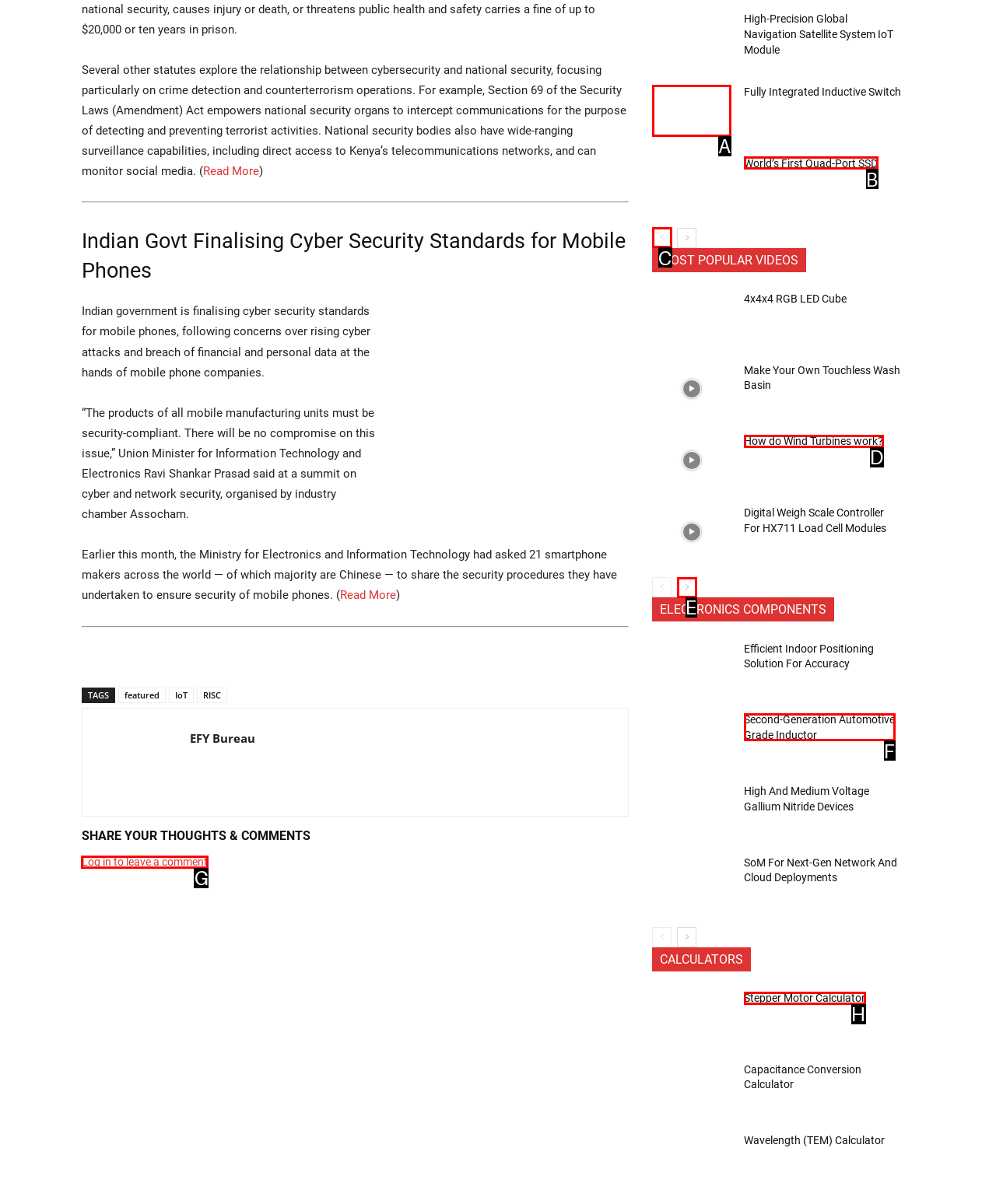Given the task: Log in to leave a comment, point out the letter of the appropriate UI element from the marked options in the screenshot.

G